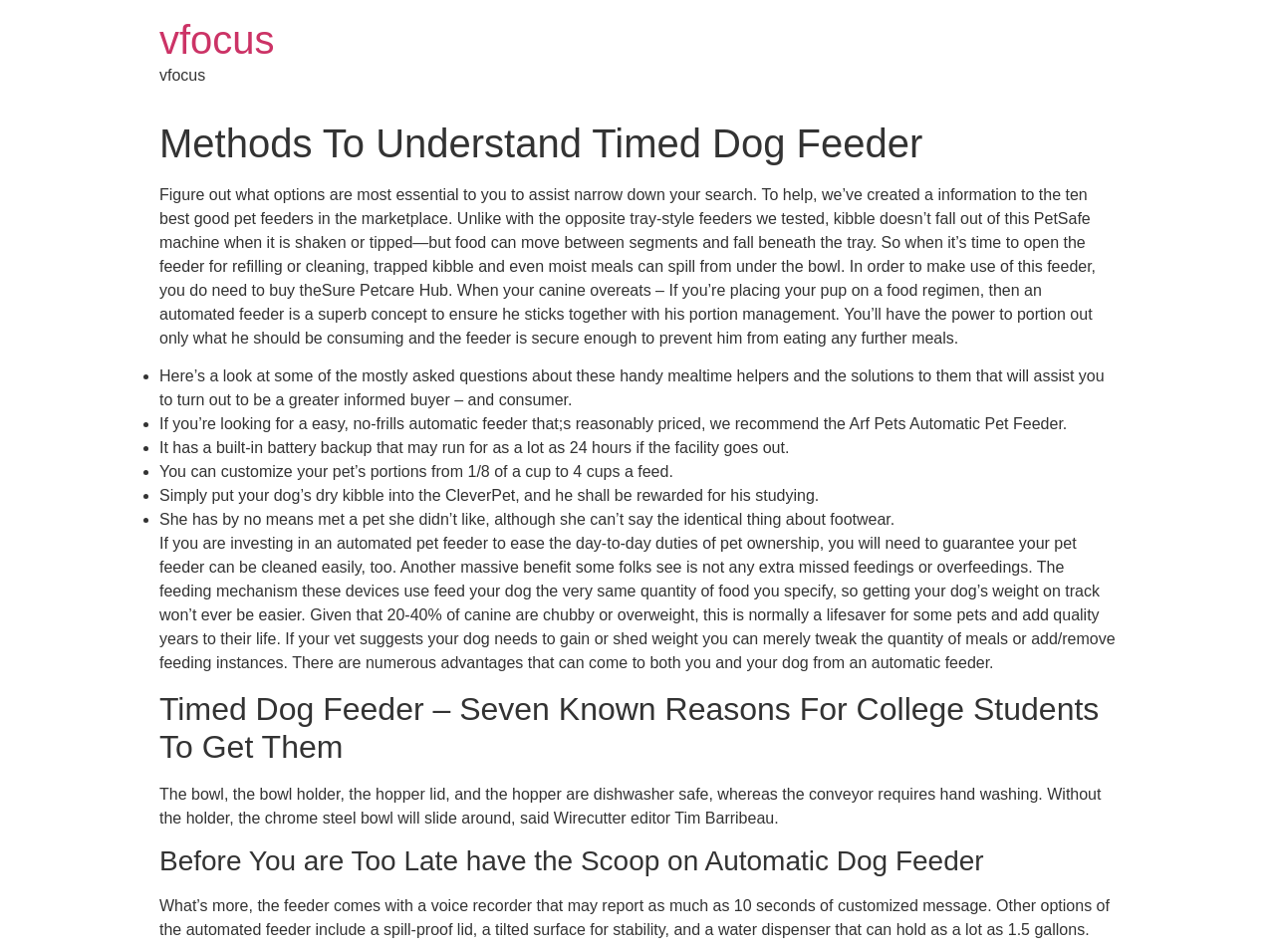How can an automatic dog feeder help with a dog's weight?
Please answer the question with a detailed response using the information from the screenshot.

The webpage explains that an automatic dog feeder can help with a dog's weight by preventing overeating, as it dispenses a set amount of food at each meal. This can be especially helpful for dogs that need to lose weight, as it ensures that they are getting the right amount of nutrition.